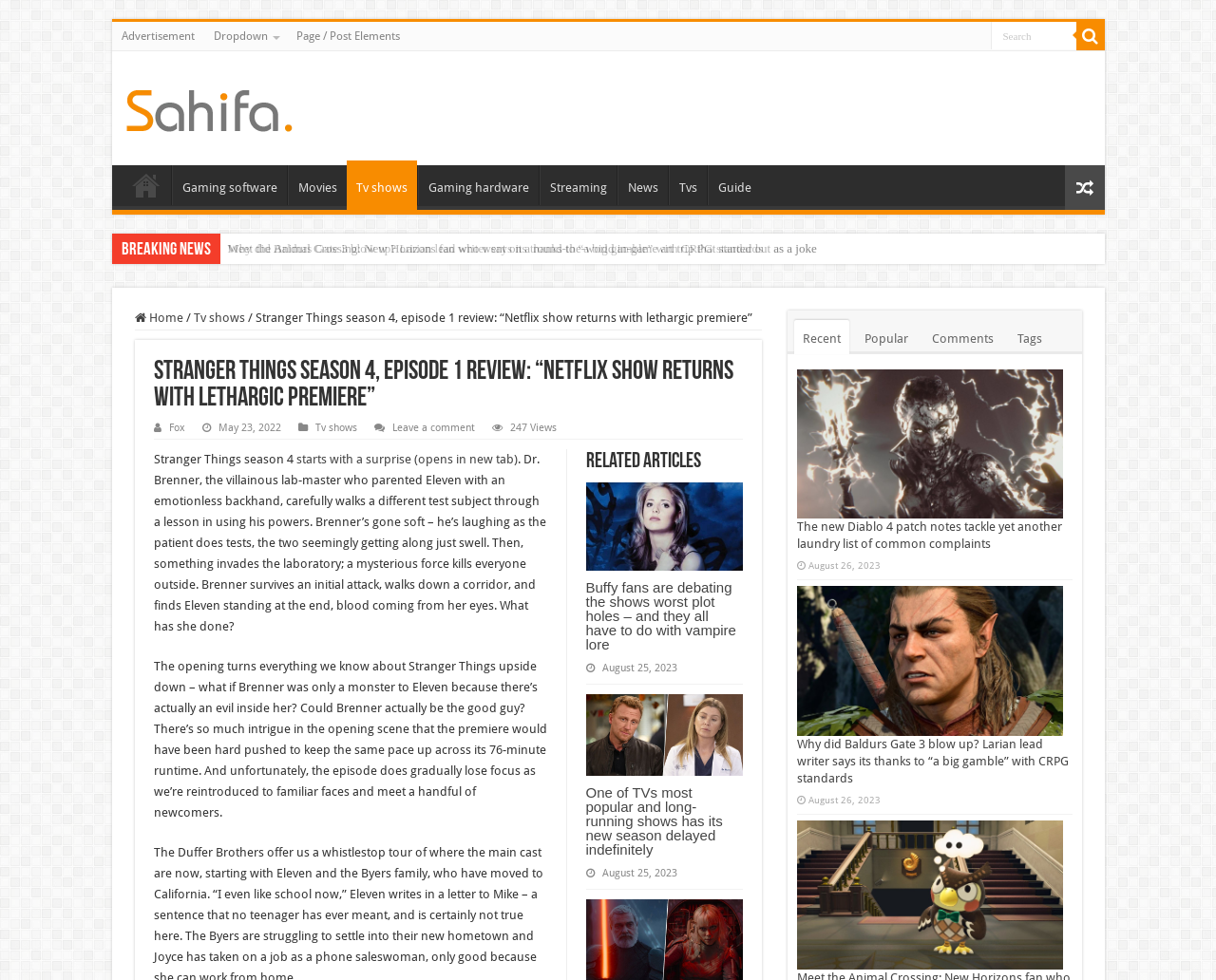Indicate the bounding box coordinates of the clickable region to achieve the following instruction: "Go to Games News."

[0.104, 0.086, 0.24, 0.134]